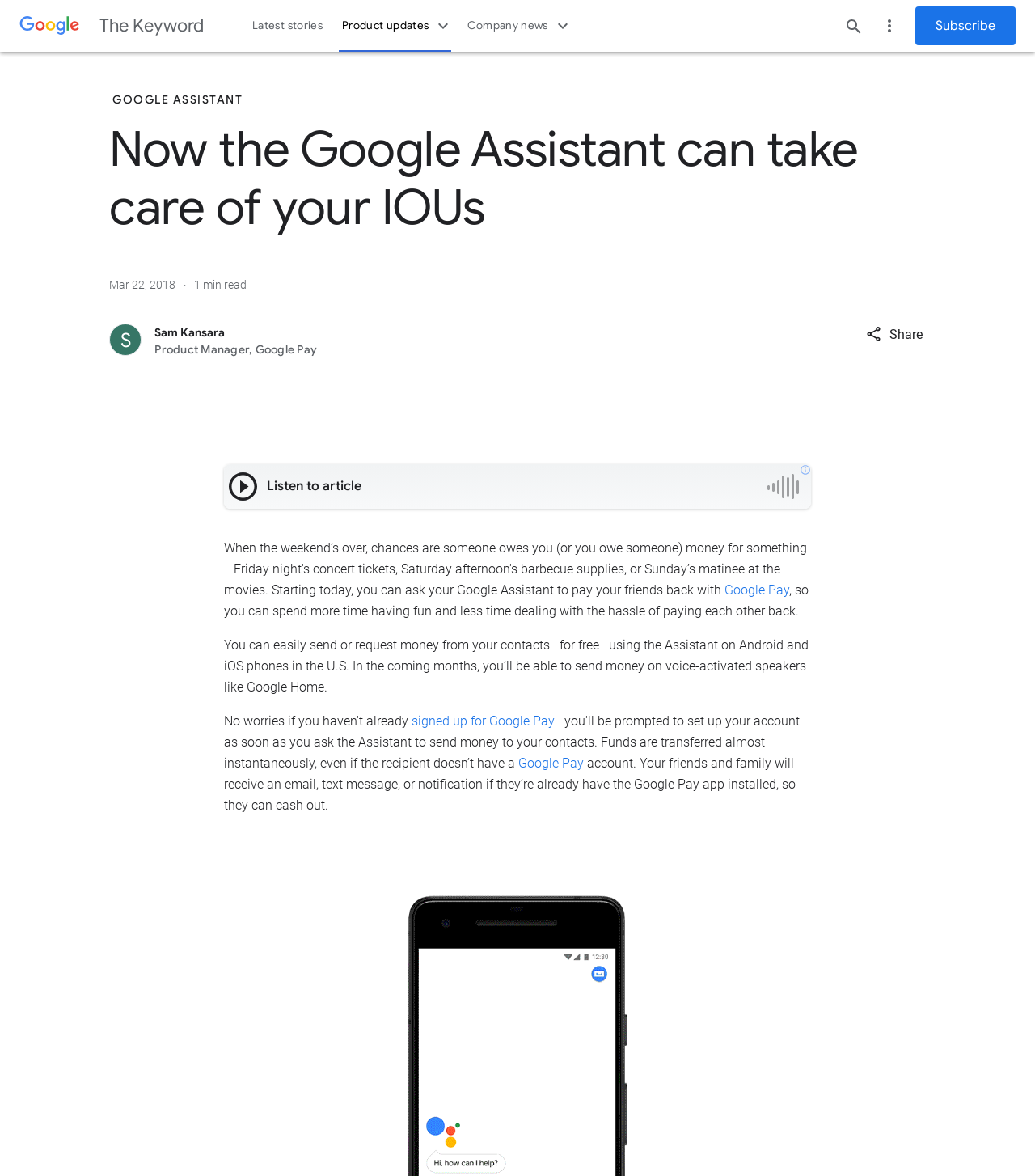Point out the bounding box coordinates of the section to click in order to follow this instruction: "Click the 'Latest stories' button".

[0.234, 0.0, 0.321, 0.044]